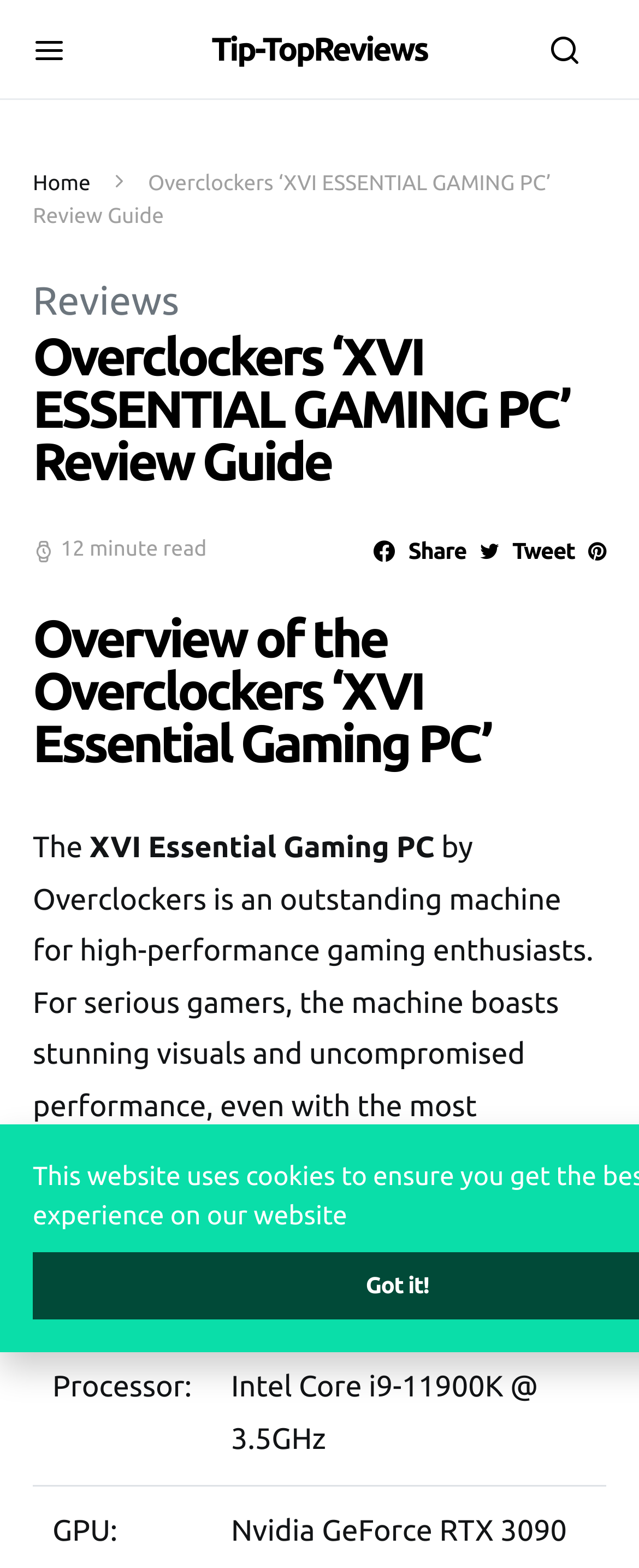Generate a comprehensive description of the webpage content.

The webpage is a review guide for the Overclockers 'XVI Essential Gaming PC'. At the top left, there is a button with an icon '\ue917' and a link to 'Tip-TopReviews' next to it. On the top right, there is another button with an icon '\ue91f'. Below these elements, there are navigation links to 'Home' and 'Reviews'.

The main title of the review guide, 'Overclockers ‘XVI ESSENTIAL GAMING PC’ Review Guide', is displayed prominently in the middle of the top section. Below the title, there is a heading with the same text, followed by a static text indicating that the review is a 12-minute read.

On the right side of the middle section, there are three social media links to share, tweet, and post the review. Below these links, there is a heading 'Overview of the Overclockers ‘XVI Essential Gaming PC’', which introduces the review content.

The review content starts with a brief introduction to the gaming PC, describing it as an outstanding machine for high-performance gaming enthusiasts. The text explains that the machine boasts stunning visuals and uncompromised performance, even with the most resource-hungry games.

Below the introduction, there is a section detailing the specs of the machine, starting with a static text 'The specs for the machine are as follows:'. This section is presented in a table format, with a row containing two grid cells. The first grid cell displays the label 'Processor:', and the second grid cell shows the specific processor model, 'Intel Core i9-11900K @ 3.5GHz'.